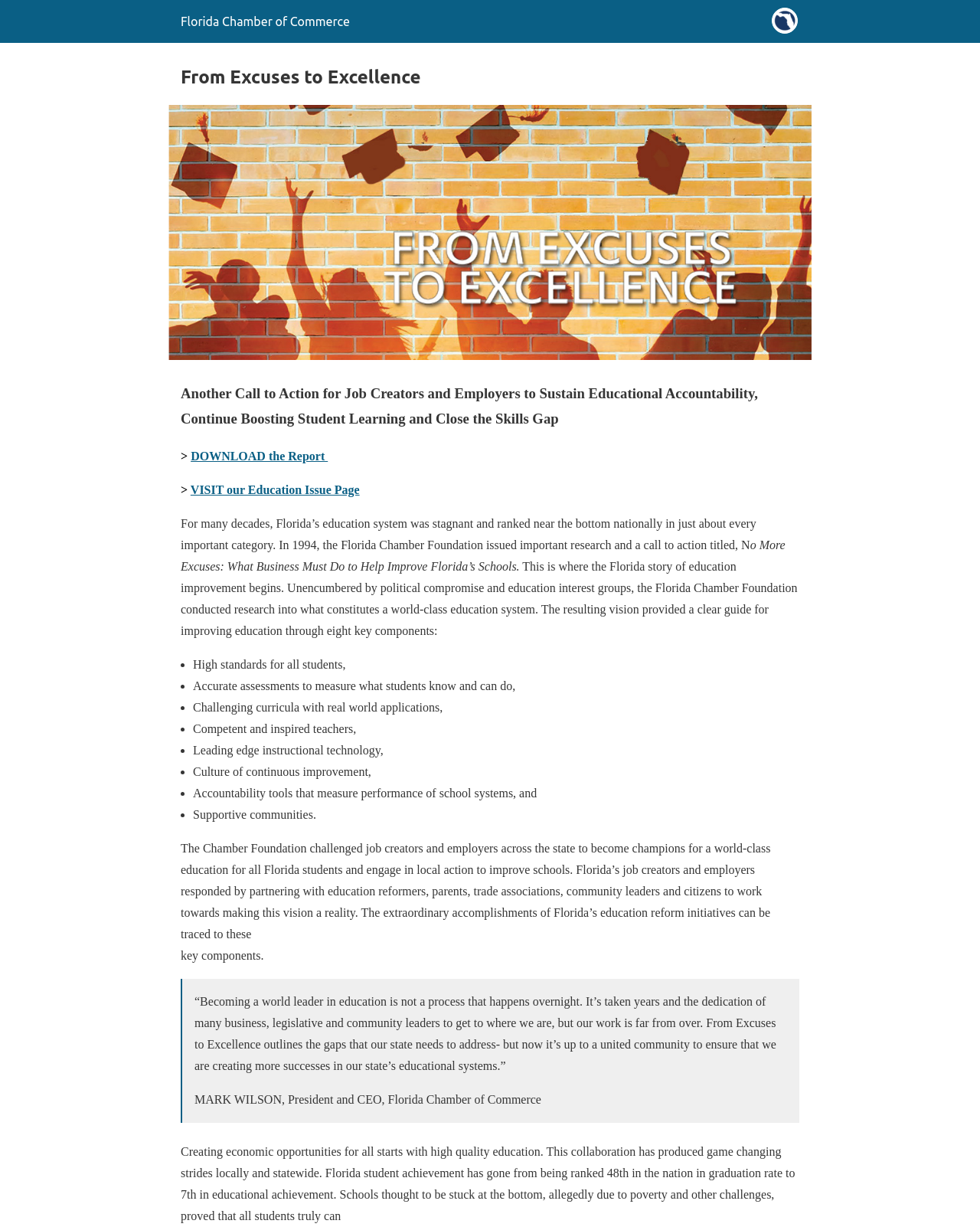Extract the bounding box coordinates for the UI element described by the text: "Florida Chamber of Commerce". The coordinates should be in the form of [left, top, right, bottom] with values between 0 and 1.

[0.184, 0.012, 0.357, 0.023]